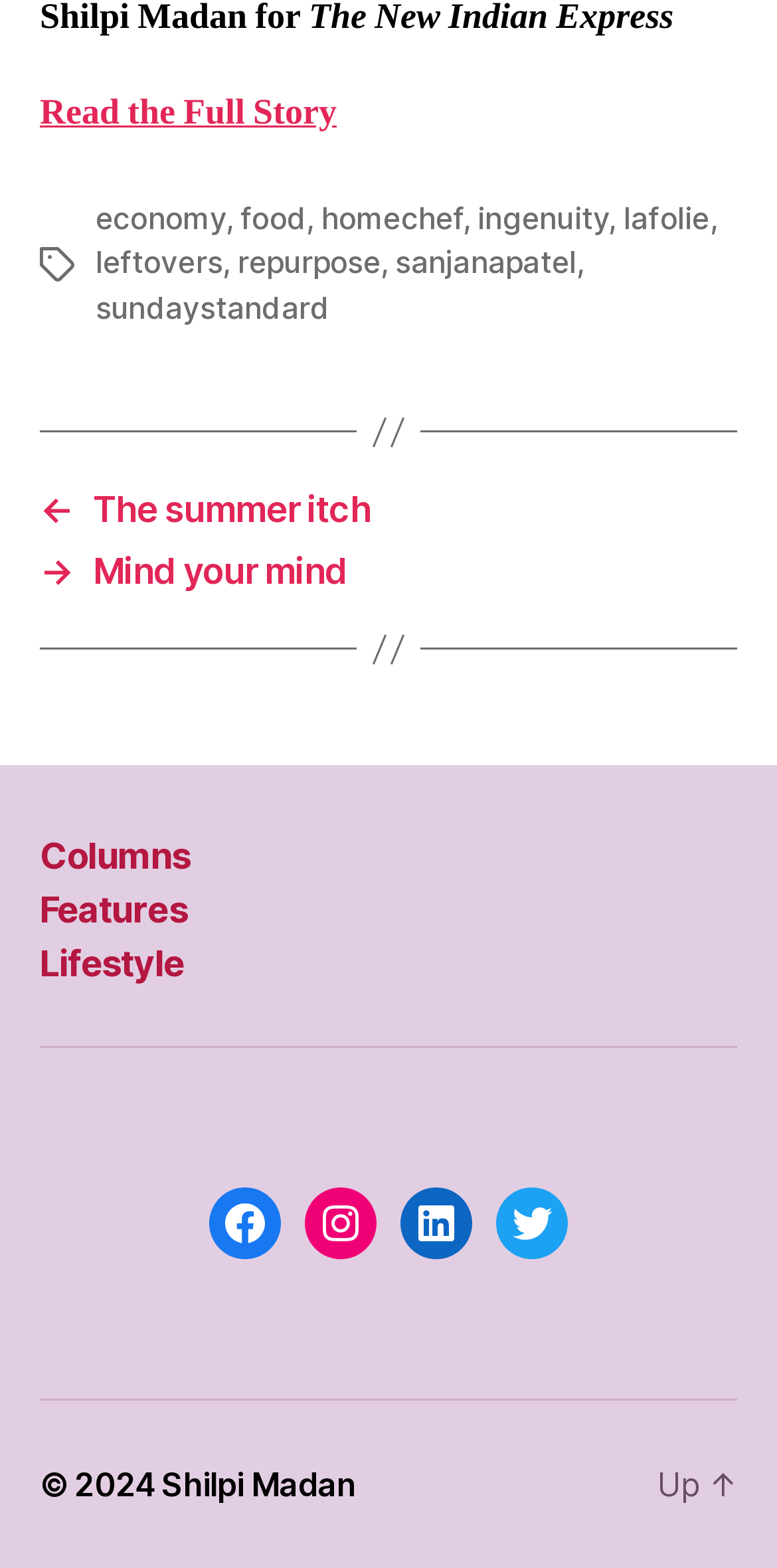Calculate the bounding box coordinates of the UI element given the description: "LinkedIn".

[0.515, 0.758, 0.608, 0.803]